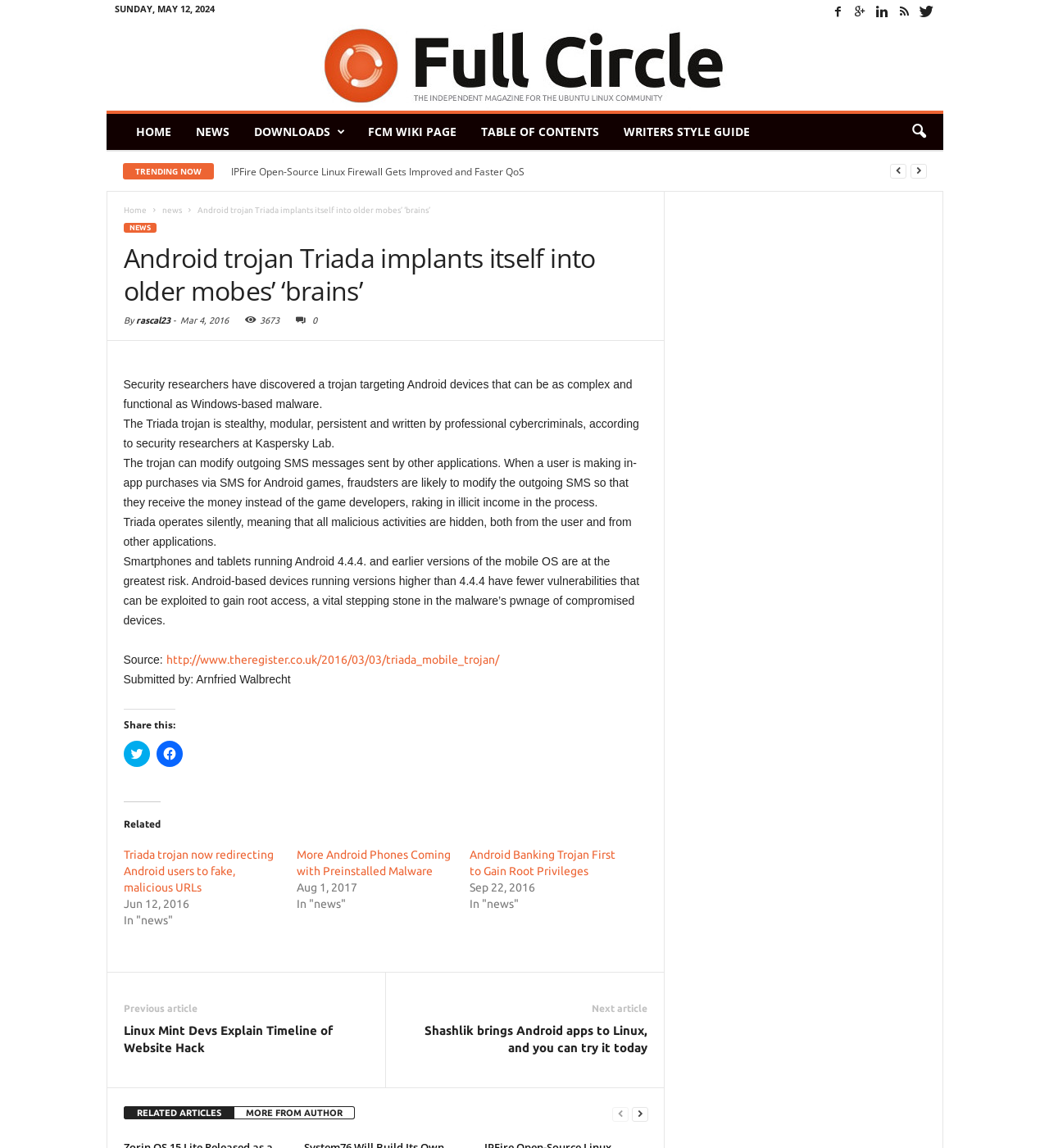Please identify the bounding box coordinates of the element's region that I should click in order to complete the following instruction: "Share this article on Twitter". The bounding box coordinates consist of four float numbers between 0 and 1, i.e., [left, top, right, bottom].

[0.118, 0.646, 0.143, 0.668]